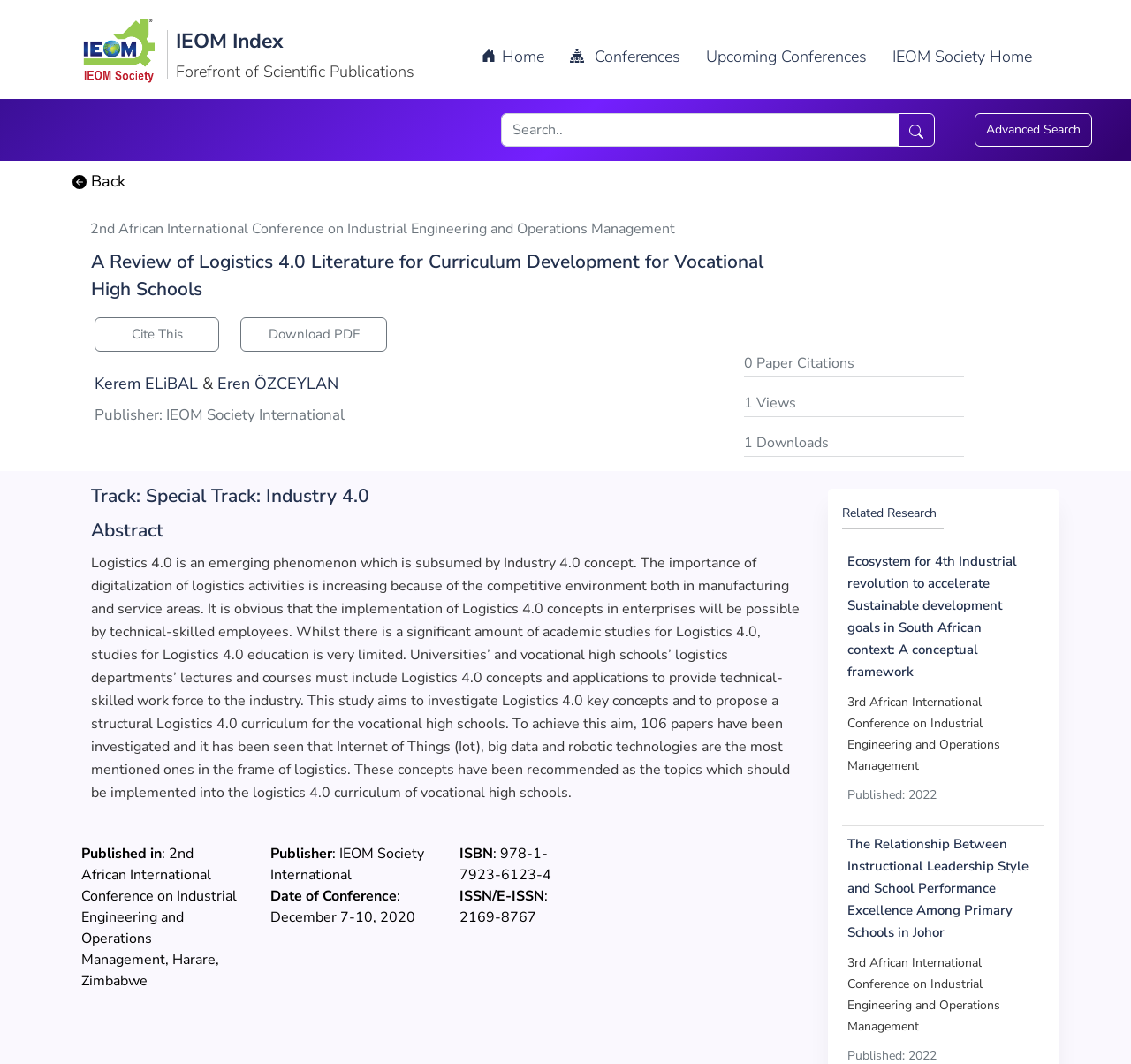Please reply to the following question using a single word or phrase: 
Who are the authors of this paper?

Kerem ELiBAL & Eren ÖZCEYLAN